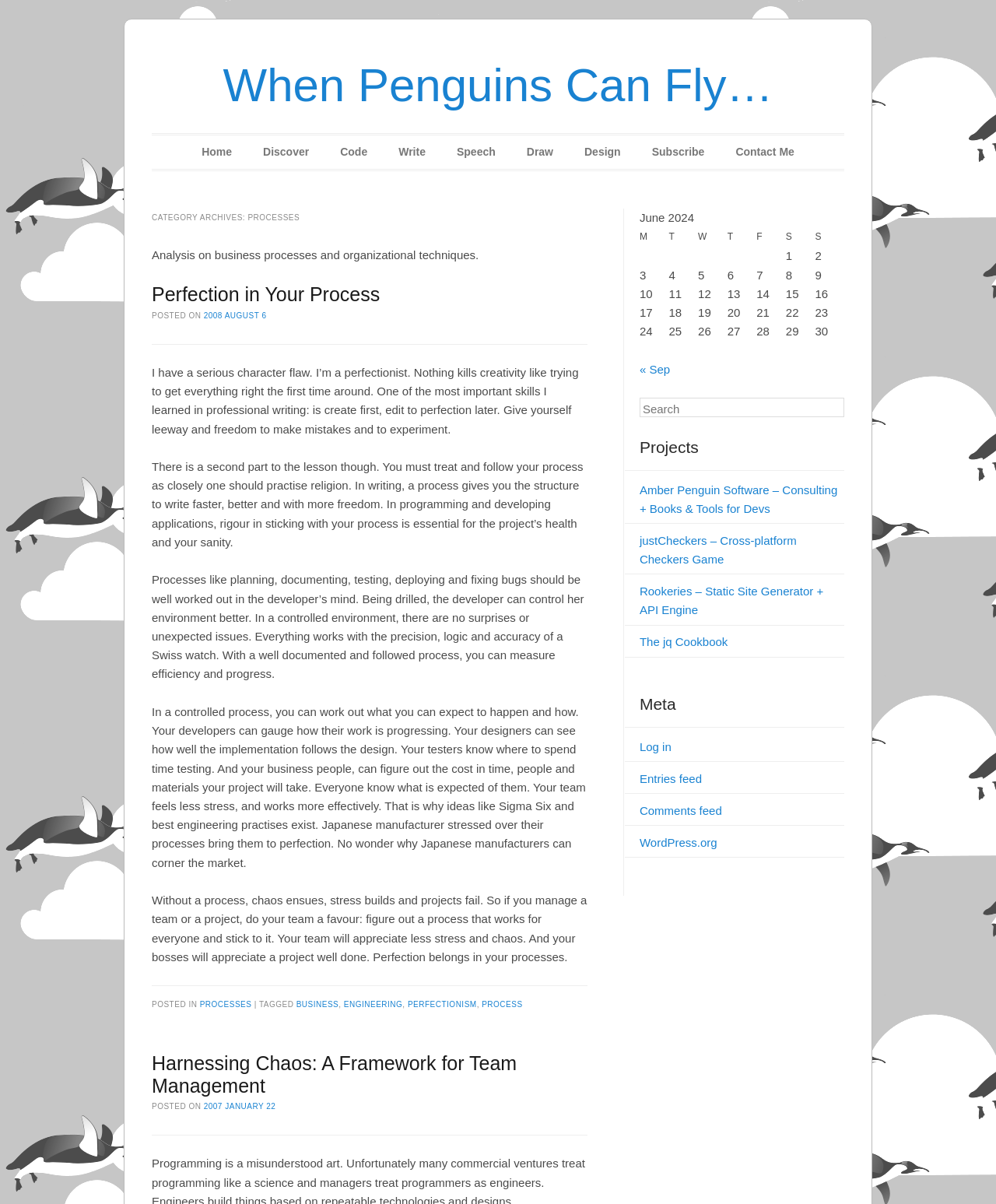From the webpage screenshot, predict the bounding box of the UI element that matches this description: "process".

[0.484, 0.831, 0.525, 0.838]